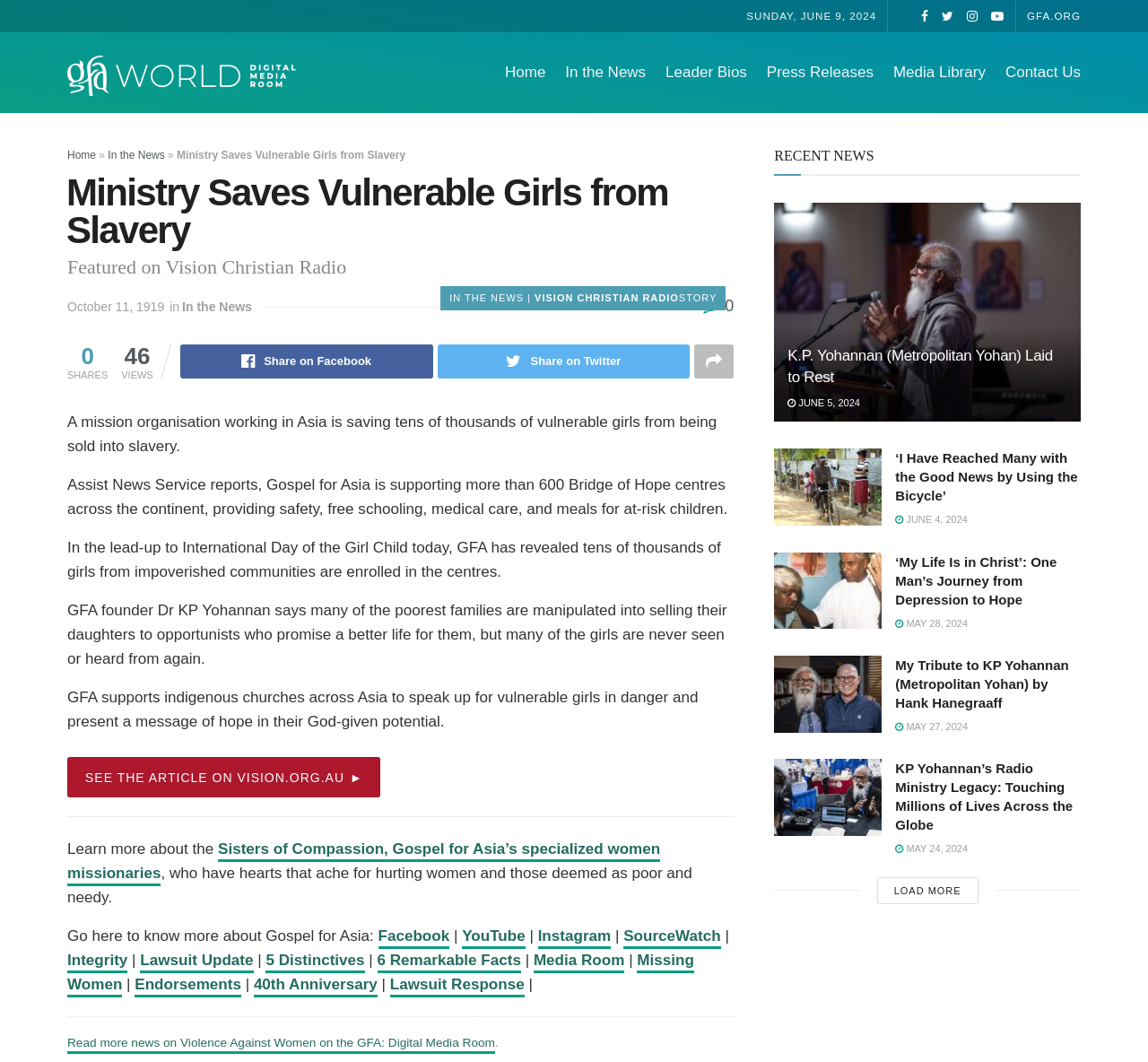Locate the bounding box coordinates of the region to be clicked to comply with the following instruction: "Read 'K.P. Yohannan (Metropolitan Yohan) Laid to Rest'". The coordinates must be four float numbers between 0 and 1, in the form [left, top, right, bottom].

[0.686, 0.325, 0.93, 0.366]